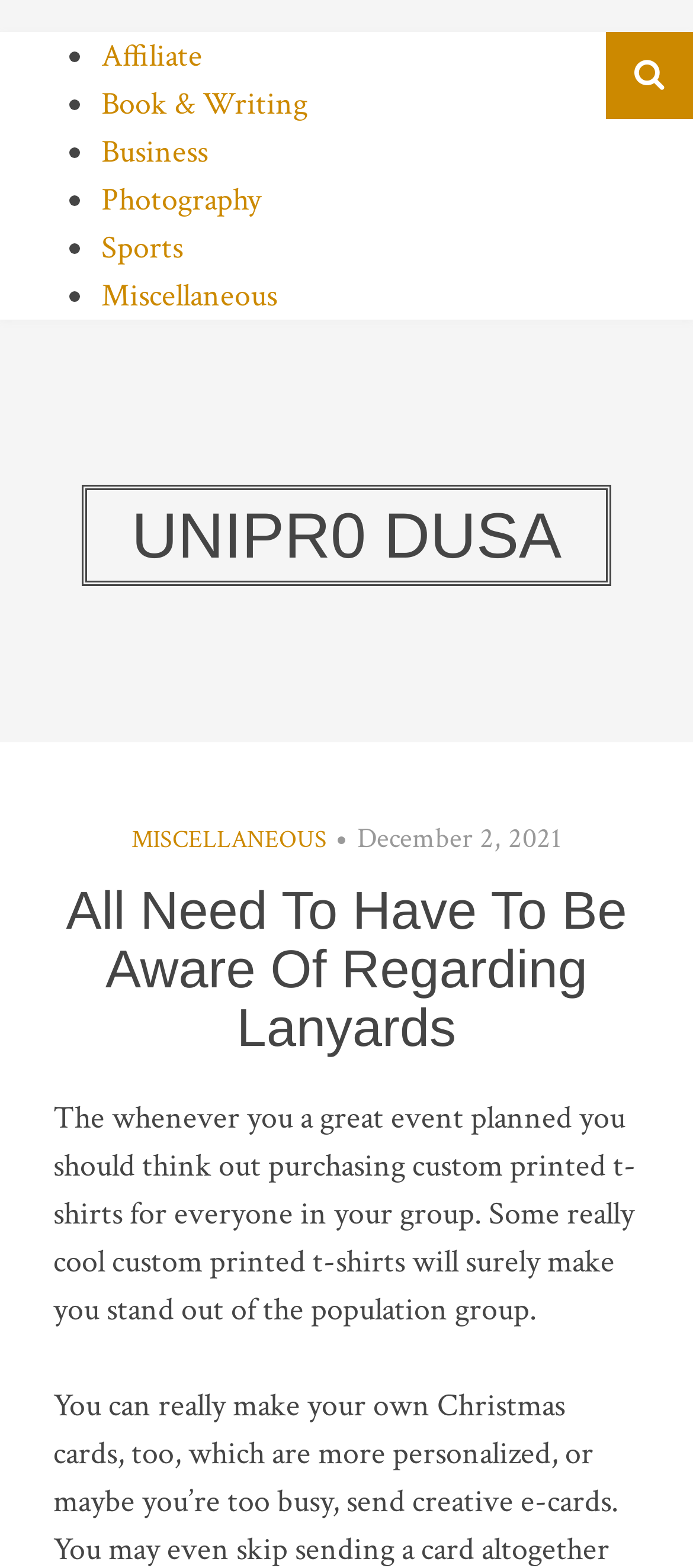What is the date mentioned on the webpage?
Give a detailed and exhaustive answer to the question.

I found a time element on the webpage with a static text 'December 2, 2021', which indicates the date mentioned on the webpage.